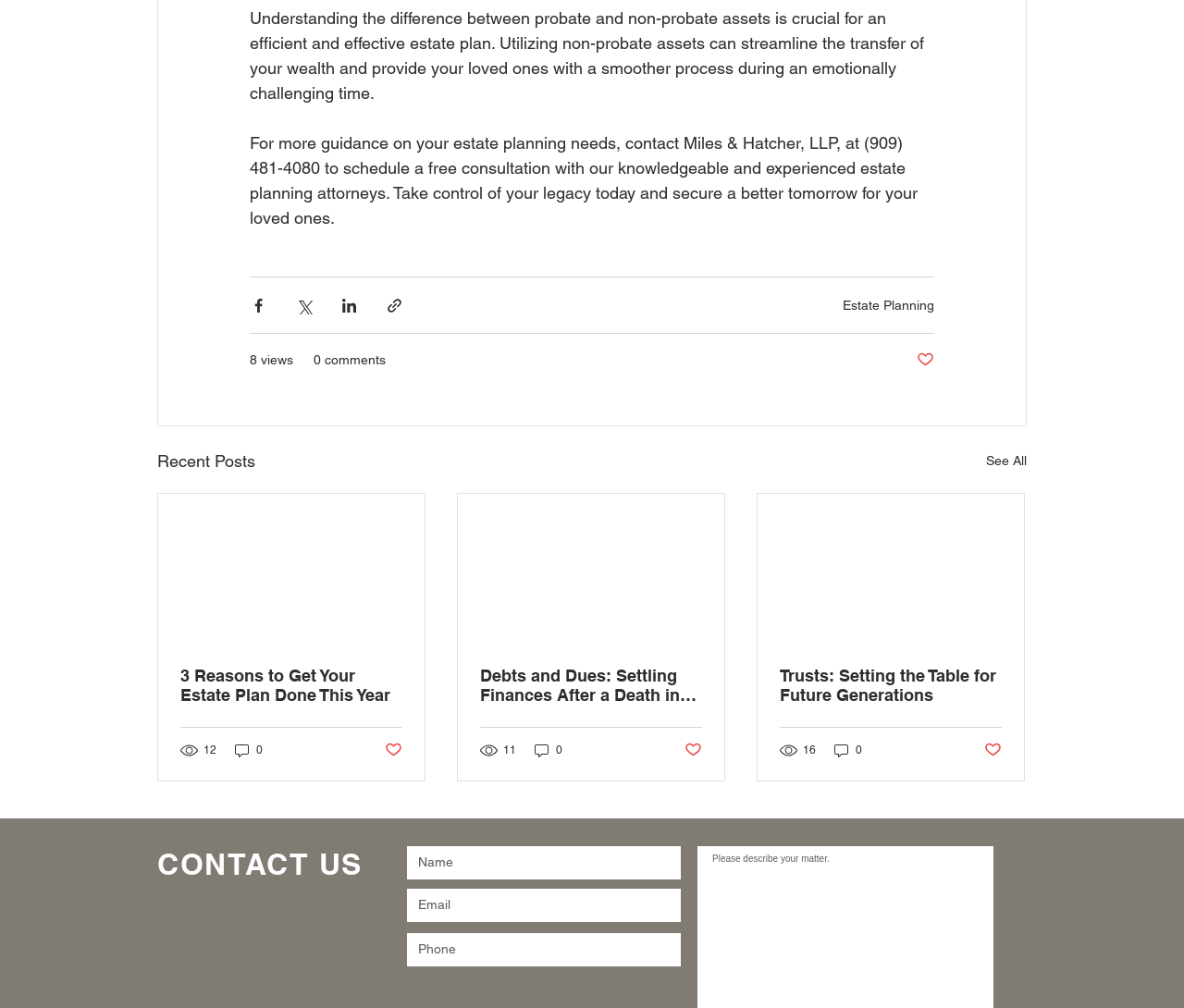Could you locate the bounding box coordinates for the section that should be clicked to accomplish this task: "Contact us".

[0.133, 0.841, 0.312, 0.874]